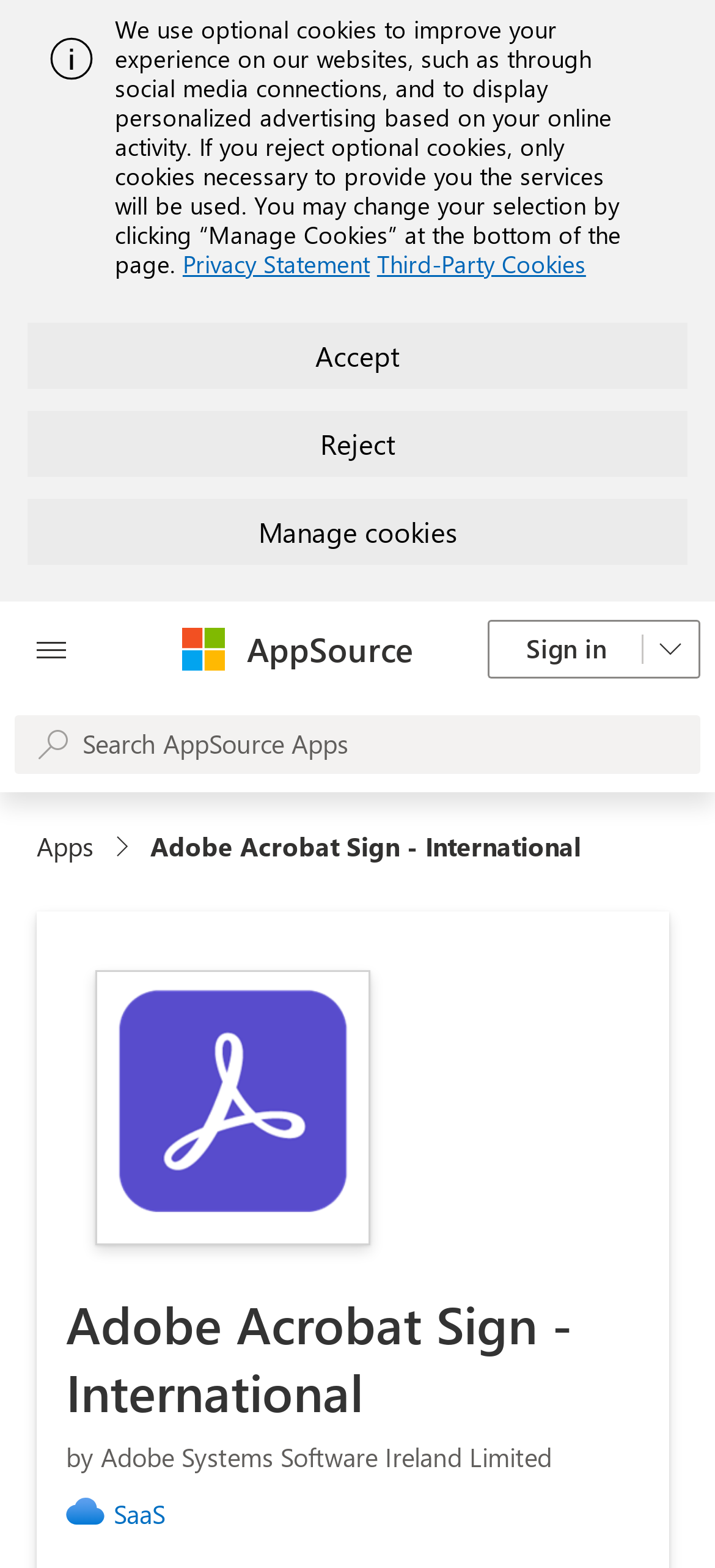What is the search bar used for? Refer to the image and provide a one-word or short phrase answer.

Searching AppSource Apps